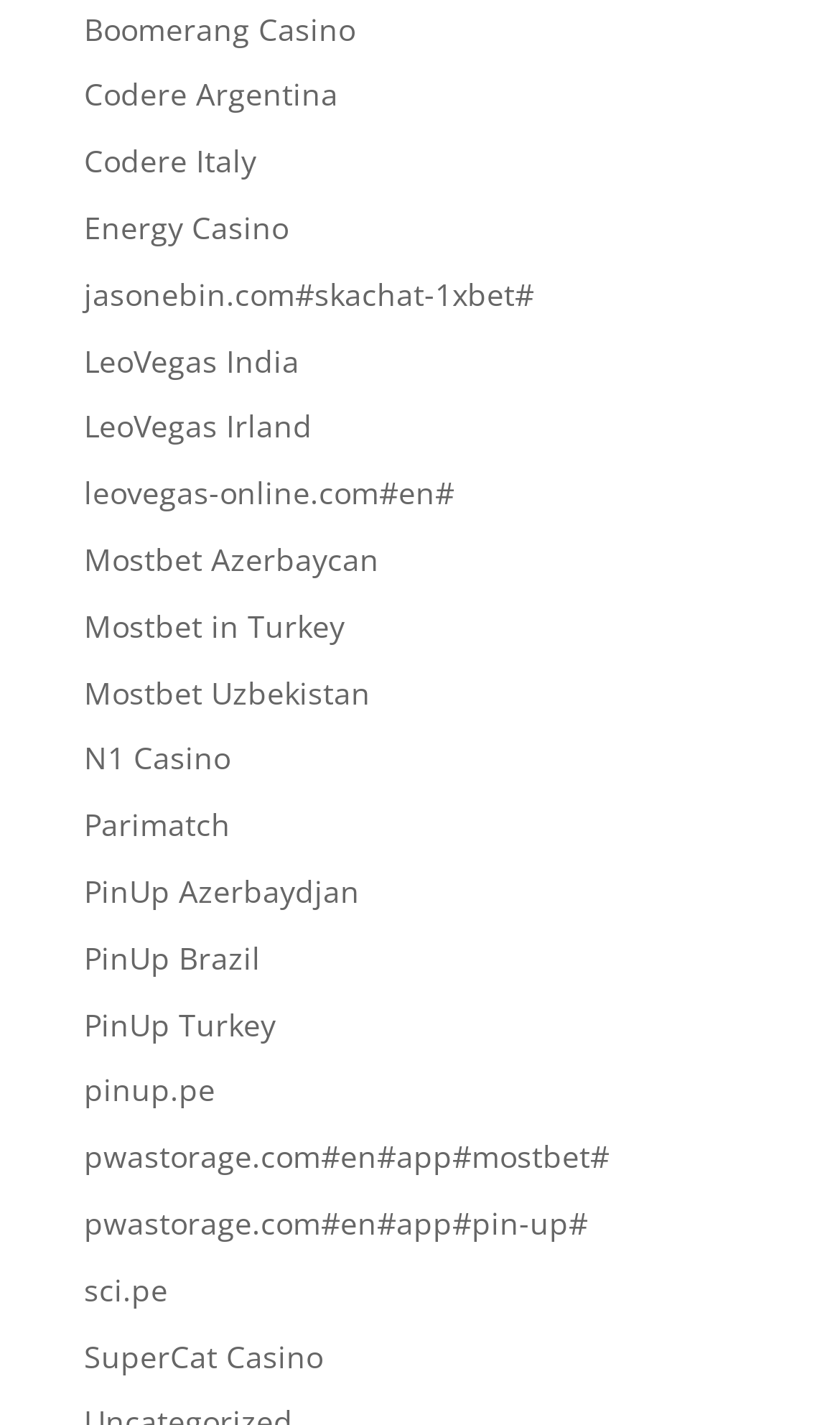Please identify the bounding box coordinates of the region to click in order to complete the task: "Toggle primary menu". The coordinates must be four float numbers between 0 and 1, specified as [left, top, right, bottom].

None